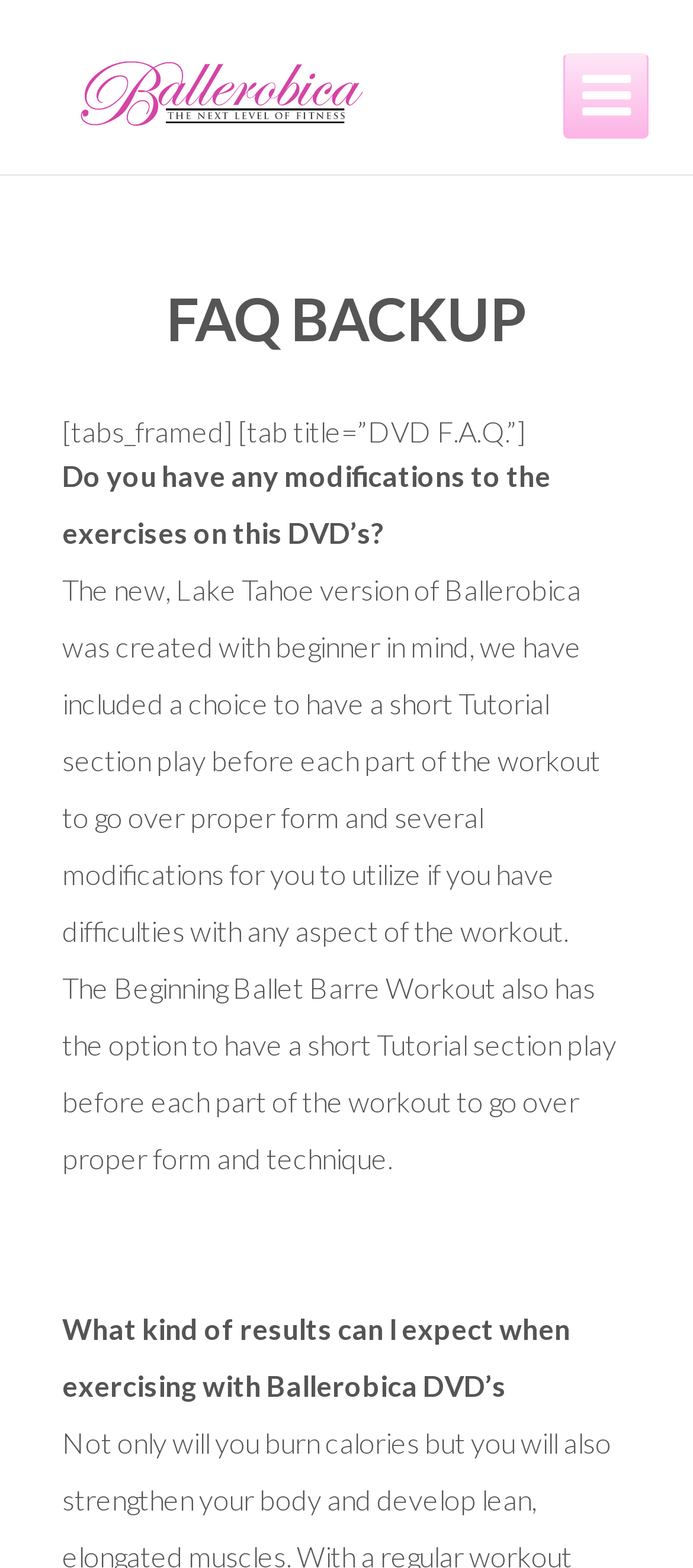Describe all visible elements and their arrangement on the webpage.

The webpage is about Ballerobica, a ballet-based barre workout, and it appears to be a FAQ page. At the top, there is a logo or image of Ballerobica, accompanied by a link with the same name. To the right of the logo, there is a small icon represented by a Unicode character.

Below the logo, there is a heading that reads "FAQ BACKUP" in a prominent font. Underneath the heading, there are several sections of text, each with a question and answer format. The first section has a tab title "DVD F.A.Q." and asks "Do you have any modifications to the exercises on this DVD’s?" The answer is a paragraph of text that explains the modifications available for beginners.

The next section asks a question about the results one can expect from exercising with Ballerobica DVD’s. There are a total of three questions and answers on this page, with the answers providing detailed information about the workout and its benefits.

The layout of the page is organized, with each section of text neatly stacked below the previous one, and the logo and icon at the top are centered. Overall, the page has a clean and simple design, making it easy to read and navigate.